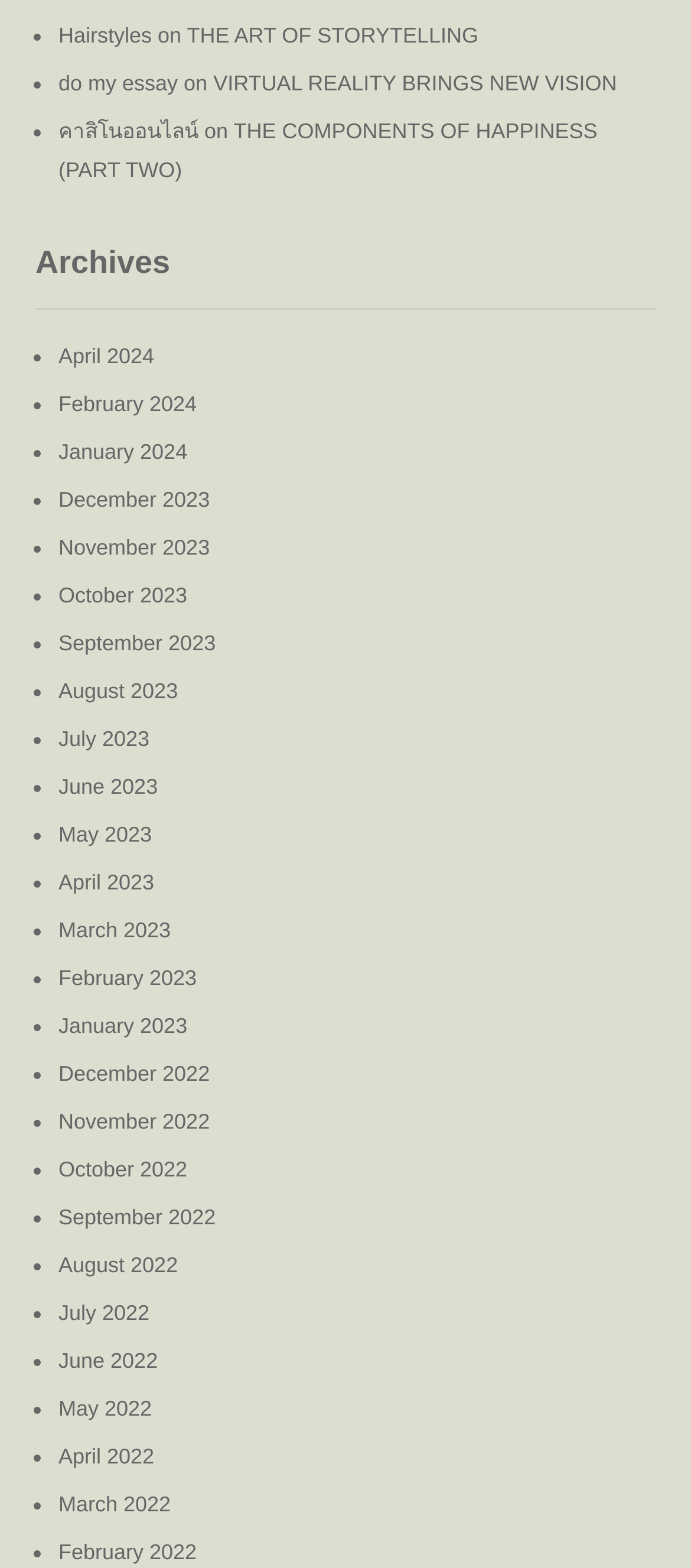Can you determine the bounding box coordinates of the area that needs to be clicked to fulfill the following instruction: "visit April 2024 archives"?

[0.085, 0.219, 0.223, 0.235]